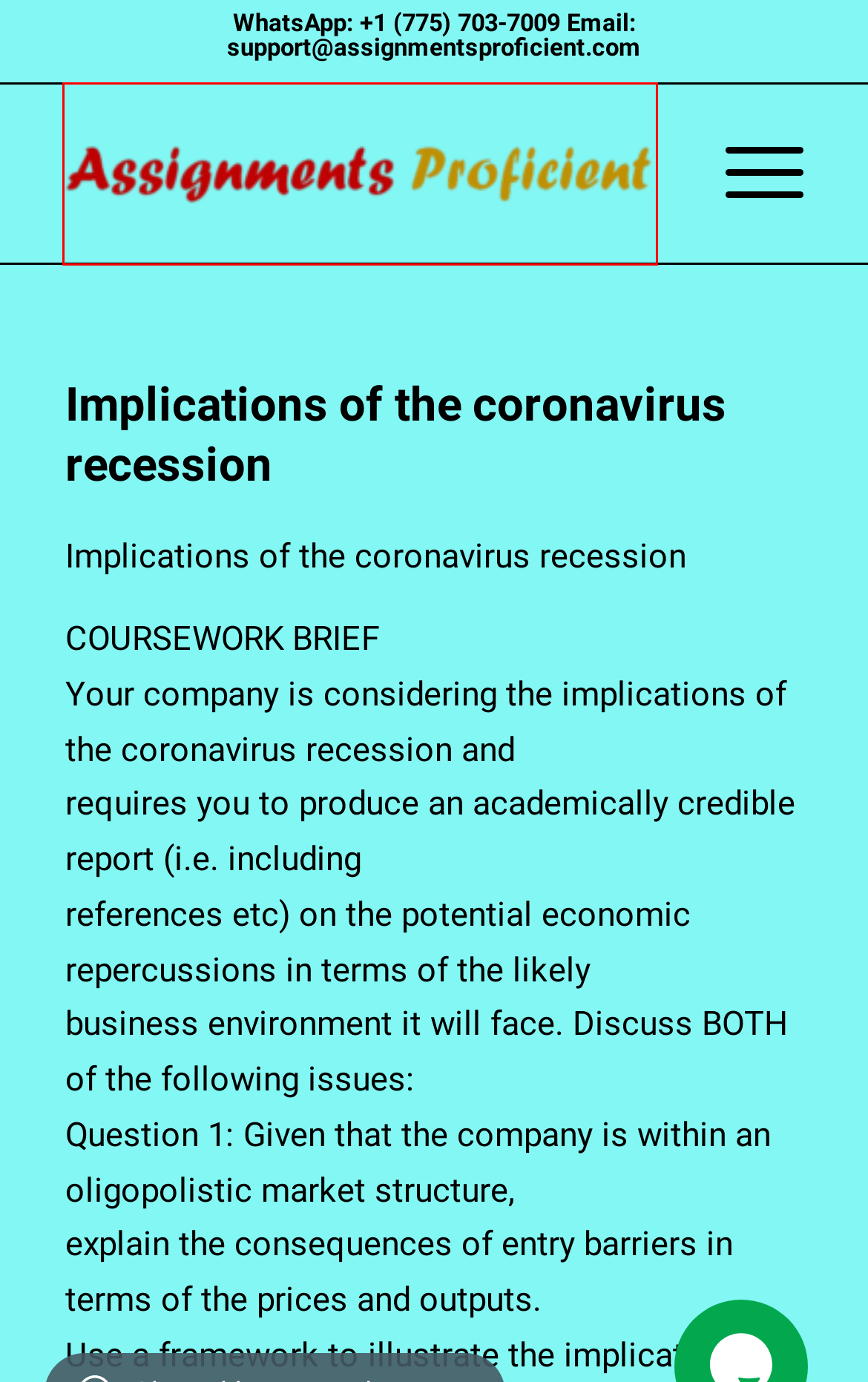Using the screenshot of a webpage with a red bounding box, pick the webpage description that most accurately represents the new webpage after the element inside the red box is clicked. Here are the candidates:
A. Evaluating claims about Coronavirus - assignmentsproficient.com
B. Recession and depression assignment task - assignmentsproficient.com
C. Climate Change and implications - assignmentsproficient.com
D. HOME - assignmentsproficient.com
E. PRIVACY POLICY - assignmentsproficient.com
F. TERMS & CONDITIONS - assignmentsproficient.com
G. Implications of personality psychology - assignmentsproficient.com
H. New strain of coronavirus discovery - assignmentsproficient.com

D